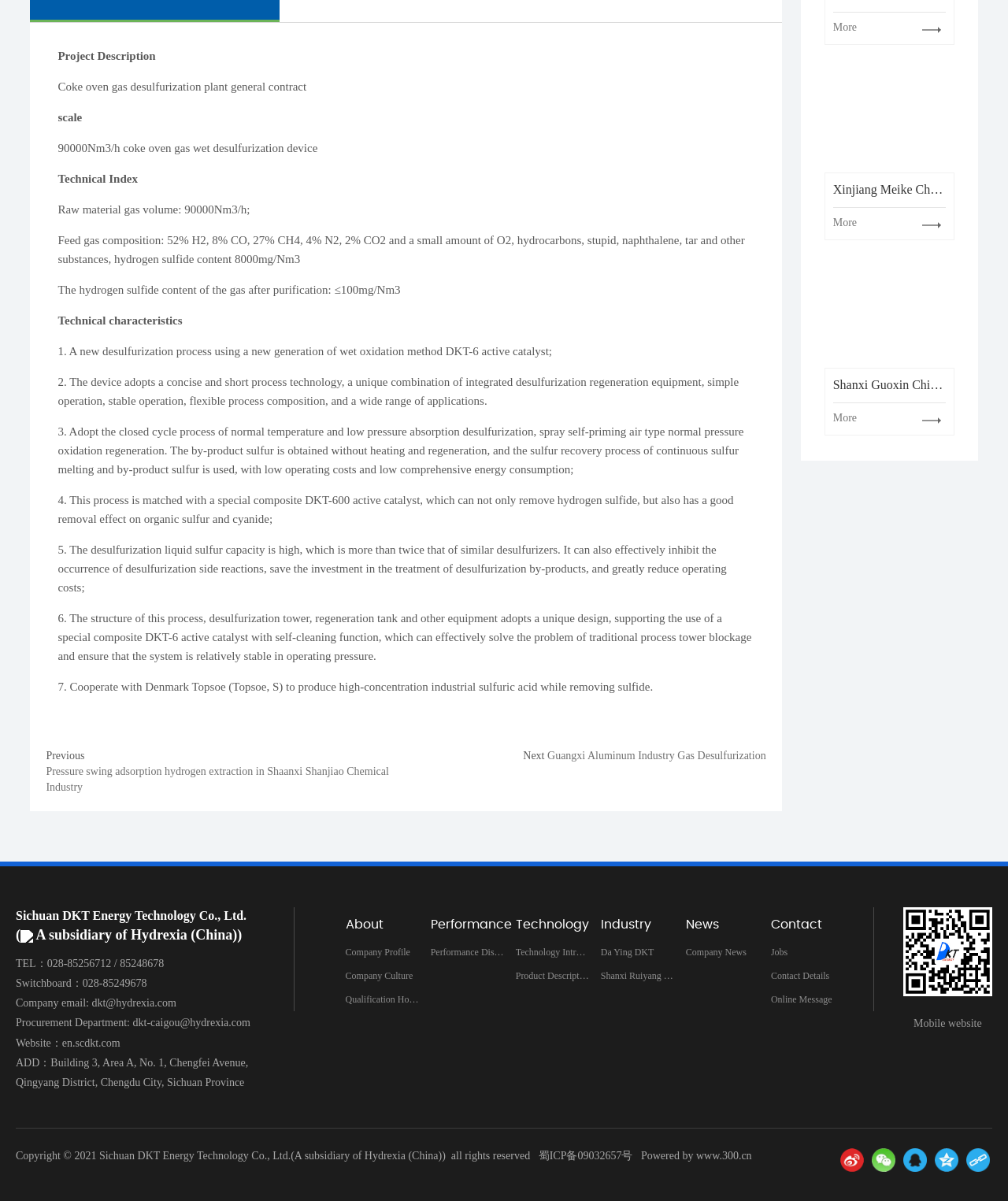What is the hydrogen sulfide content of the gas after purification?
Based on the screenshot, provide a one-word or short-phrase response.

≤100mg/Nm3